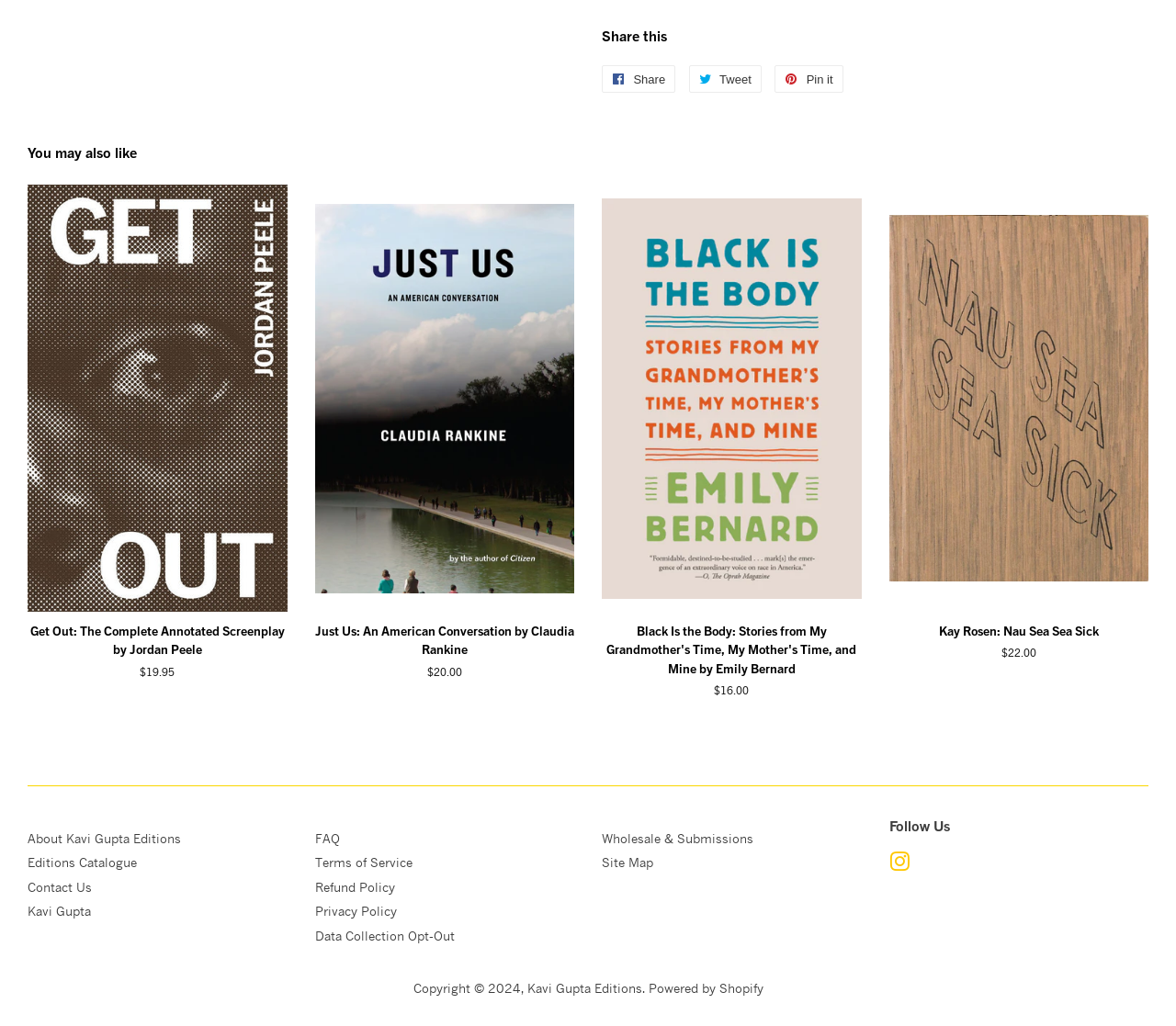Please answer the following question using a single word or phrase: 
What is the name of the company powering the website?

Shopify